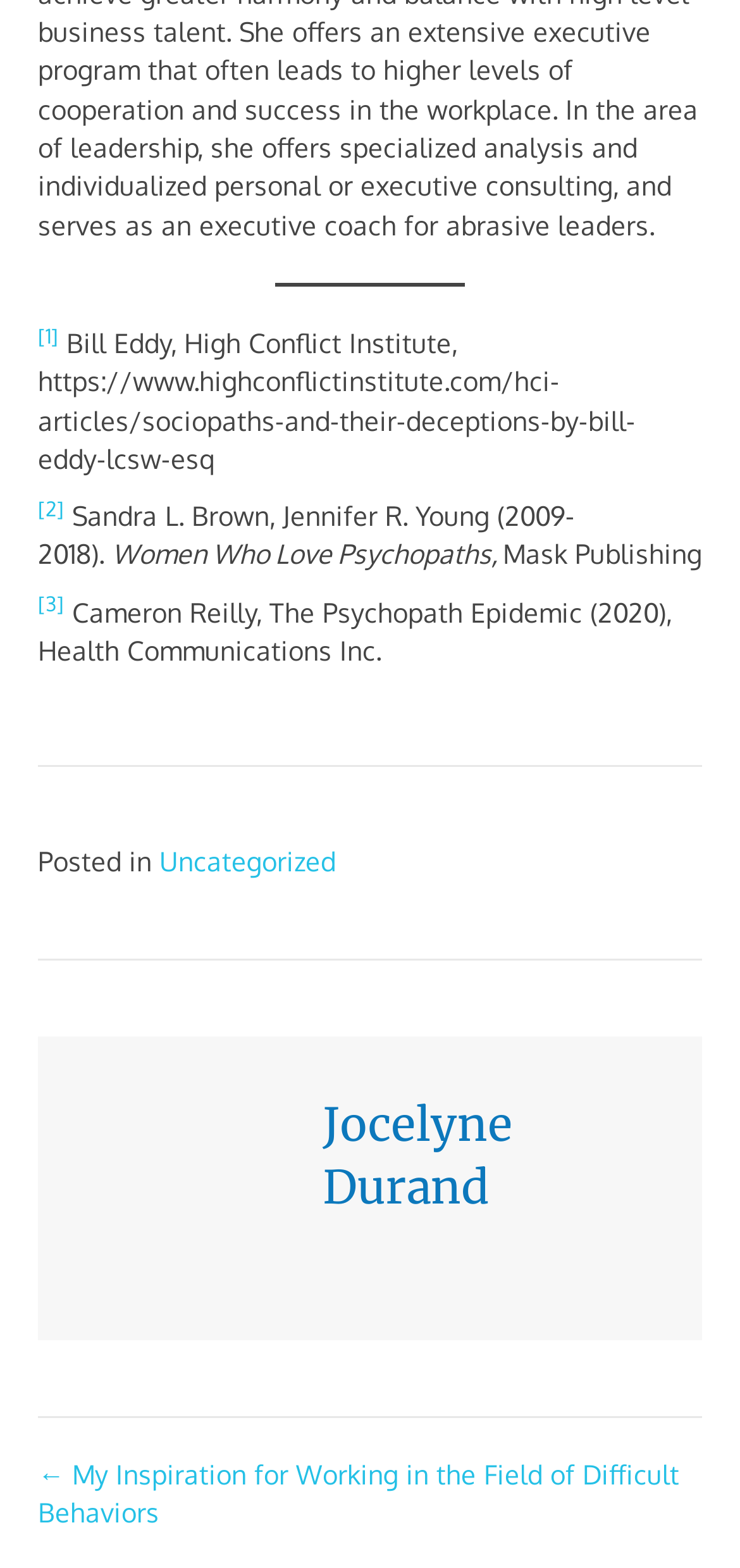Determine the bounding box for the described UI element: "How to Grow your Channel".

None